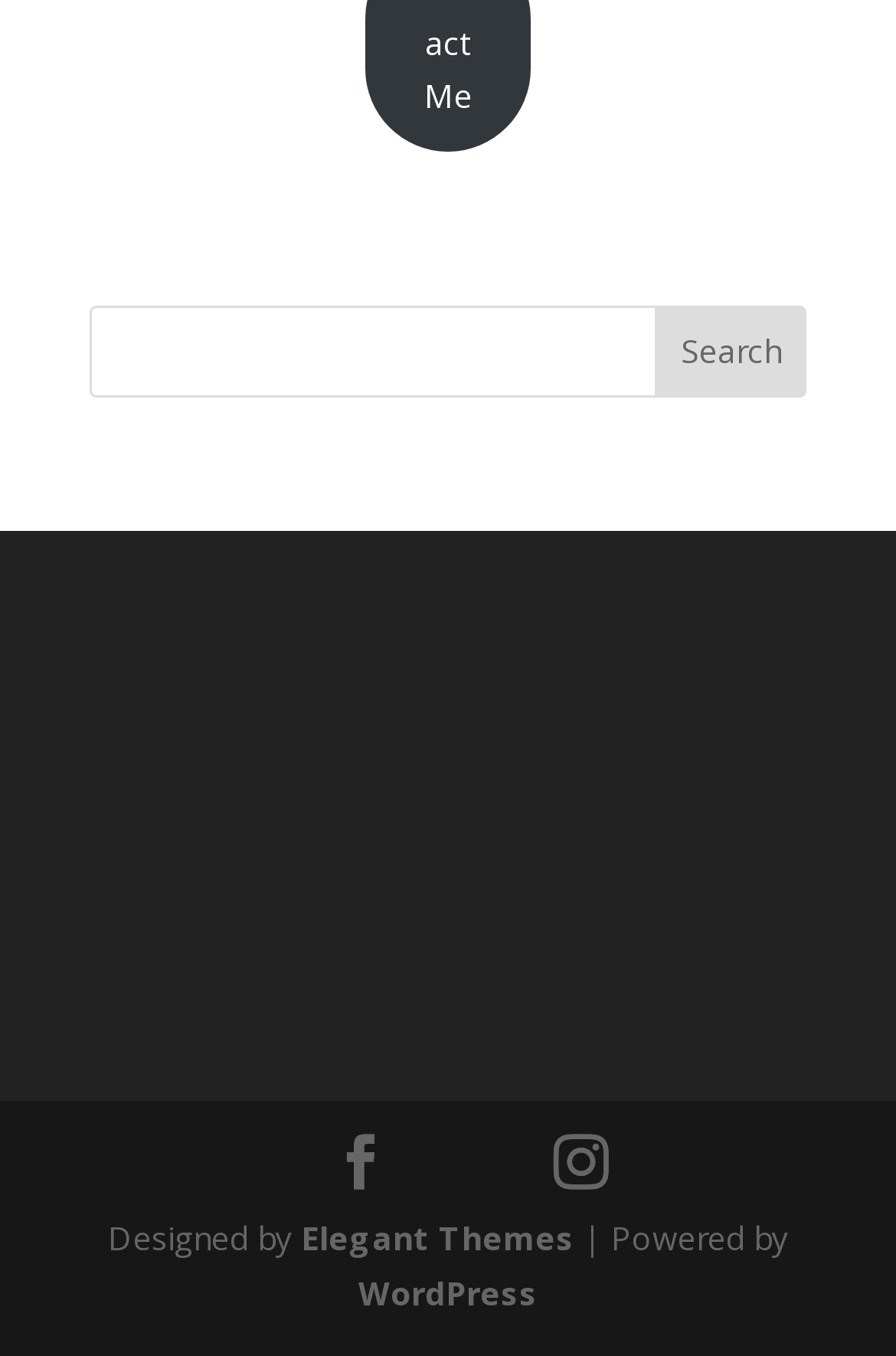Answer the question with a single word or phrase: 
How many social media links are present at the bottom?

3